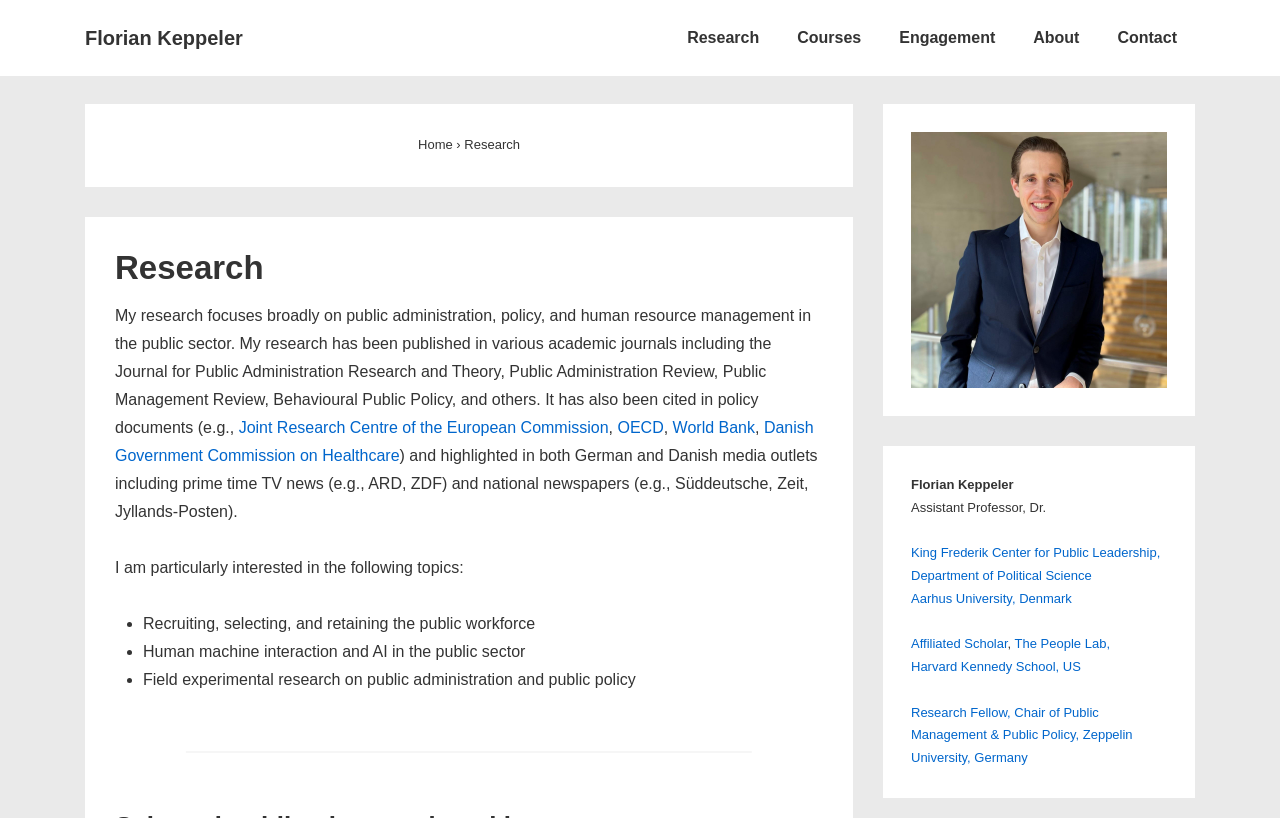What is the researcher's name?
From the image, provide a succinct answer in one word or a short phrase.

Florian Keppeler